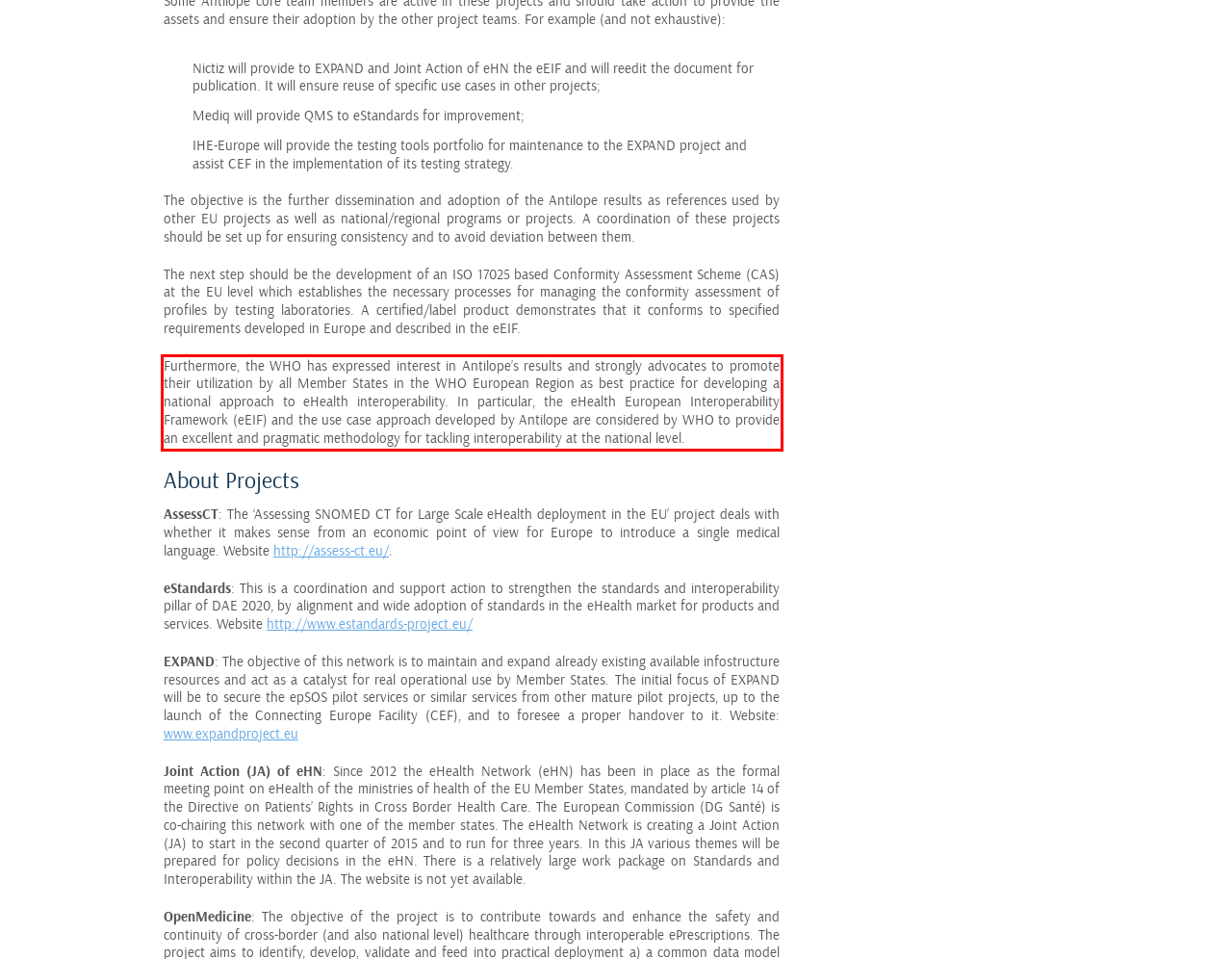Given a screenshot of a webpage, locate the red bounding box and extract the text it encloses.

Furthermore, the WHO has expressed interest in Antilope’s results and strongly advocates to promote their utilization by all Member States in the WHO European Region as best practice for developing a national approach to eHealth interoperability. In particular, the eHealth European Interoperability Framework (eEIF) and the use case approach developed by Antilope are considered by WHO to provide an excellent and pragmatic methodology for tackling interoperability at the national level.